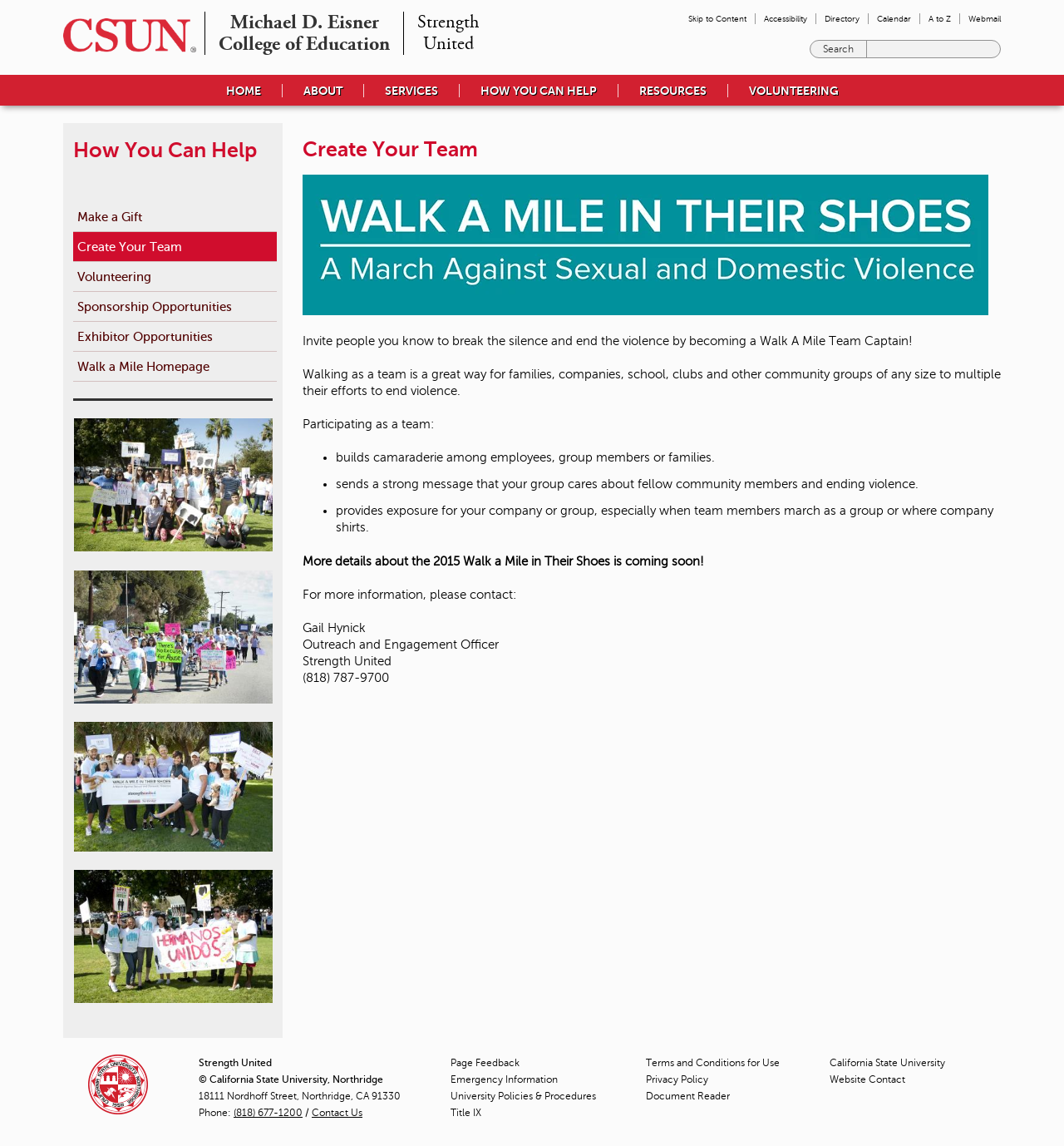With reference to the screenshot, provide a detailed response to the question below:
What is the name of the college of education?

I found the answer by looking at the heading element with the text 'Michael D. Eisner College of Education' which is a link and has a bounding box coordinate of [0.192, 0.01, 0.38, 0.048].